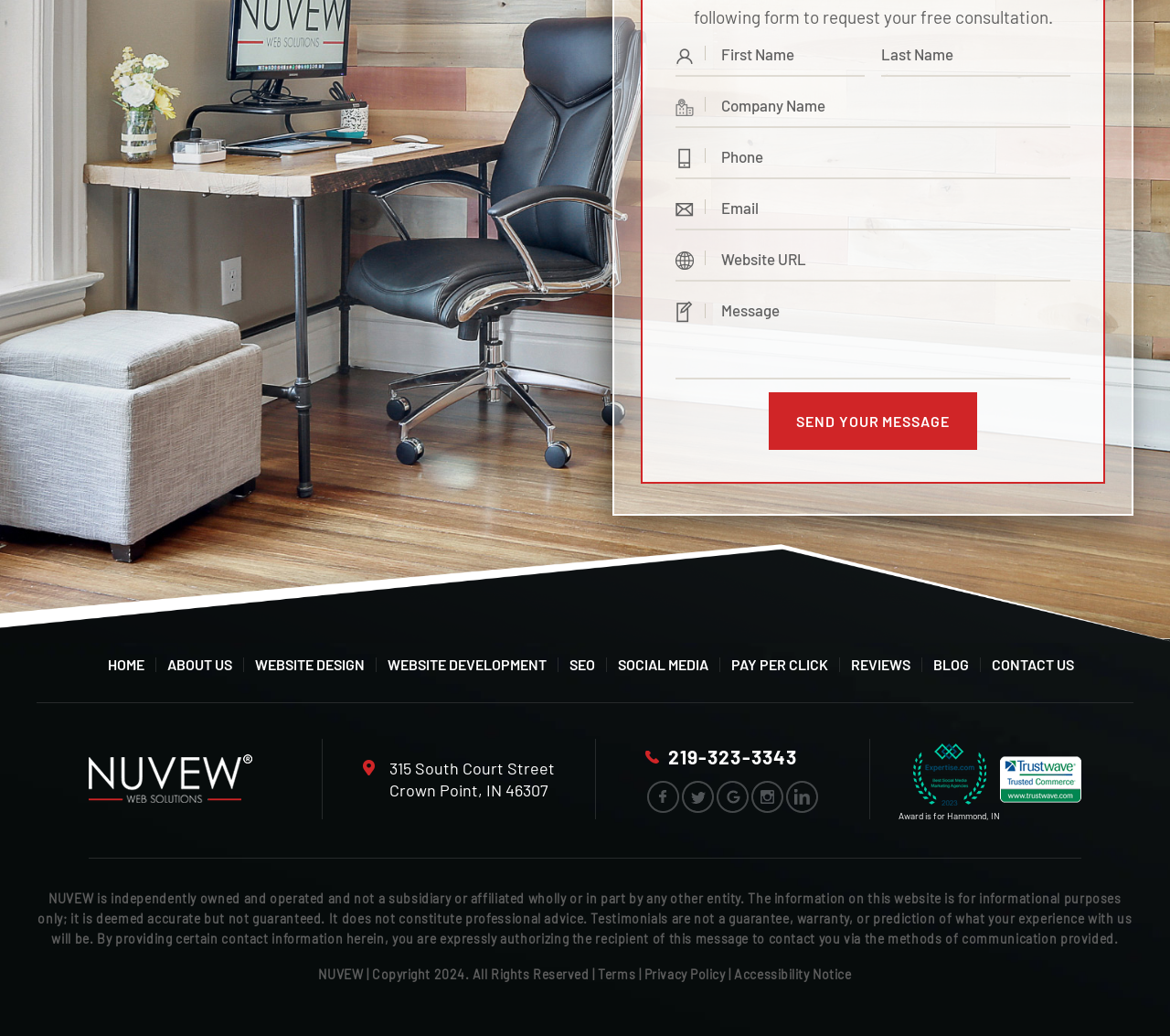What is the name of the company?
Look at the image and provide a detailed response to the question.

The name of the company is NUVEW, which is mentioned in the heading element and also as a link at the bottom of the webpage.